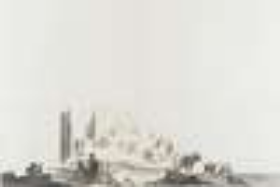Describe thoroughly the contents of the image.

The image titled "Figures and Animals in Deep Architectural Setting" is a work attributed to Gaetano Gandolfi, an Italian artist active from 1734 to 1802. Created in the 18th to 19th century, this artwork features a complex architectural backdrop populated with various figures and animals, showcasing Gandolfi's adeptness in rendering intricate details and his profound understanding of space and form. The piece reflects the period's artistic styles, merging classical elements with a lively representation of human and animal forms, inviting viewers to explore the narrative woven within the architecture.